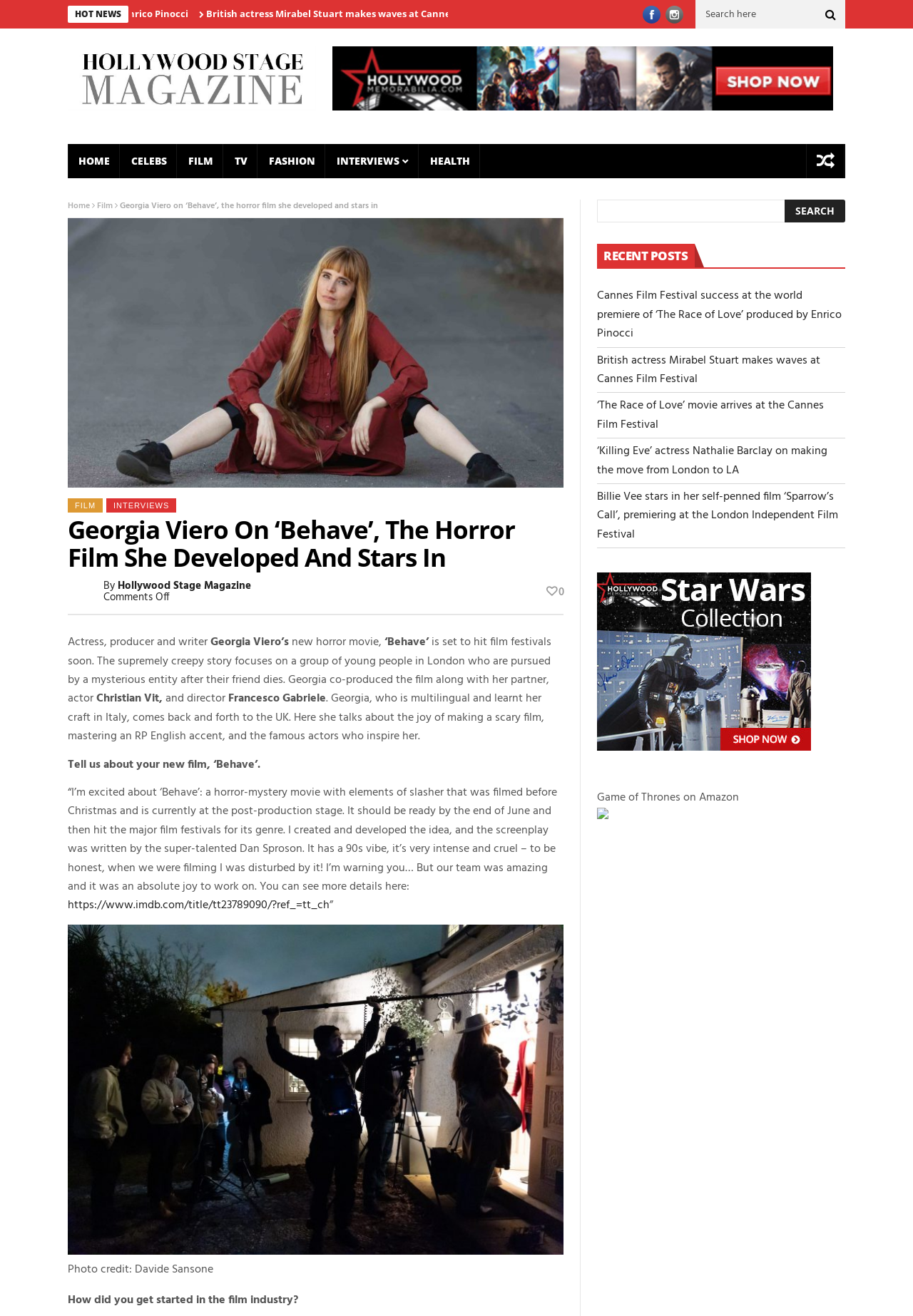Please identify the bounding box coordinates of the element that needs to be clicked to execute the following command: "Visit Facebook page". Provide the bounding box using four float numbers between 0 and 1, formatted as [left, top, right, bottom].

[0.704, 0.004, 0.723, 0.018]